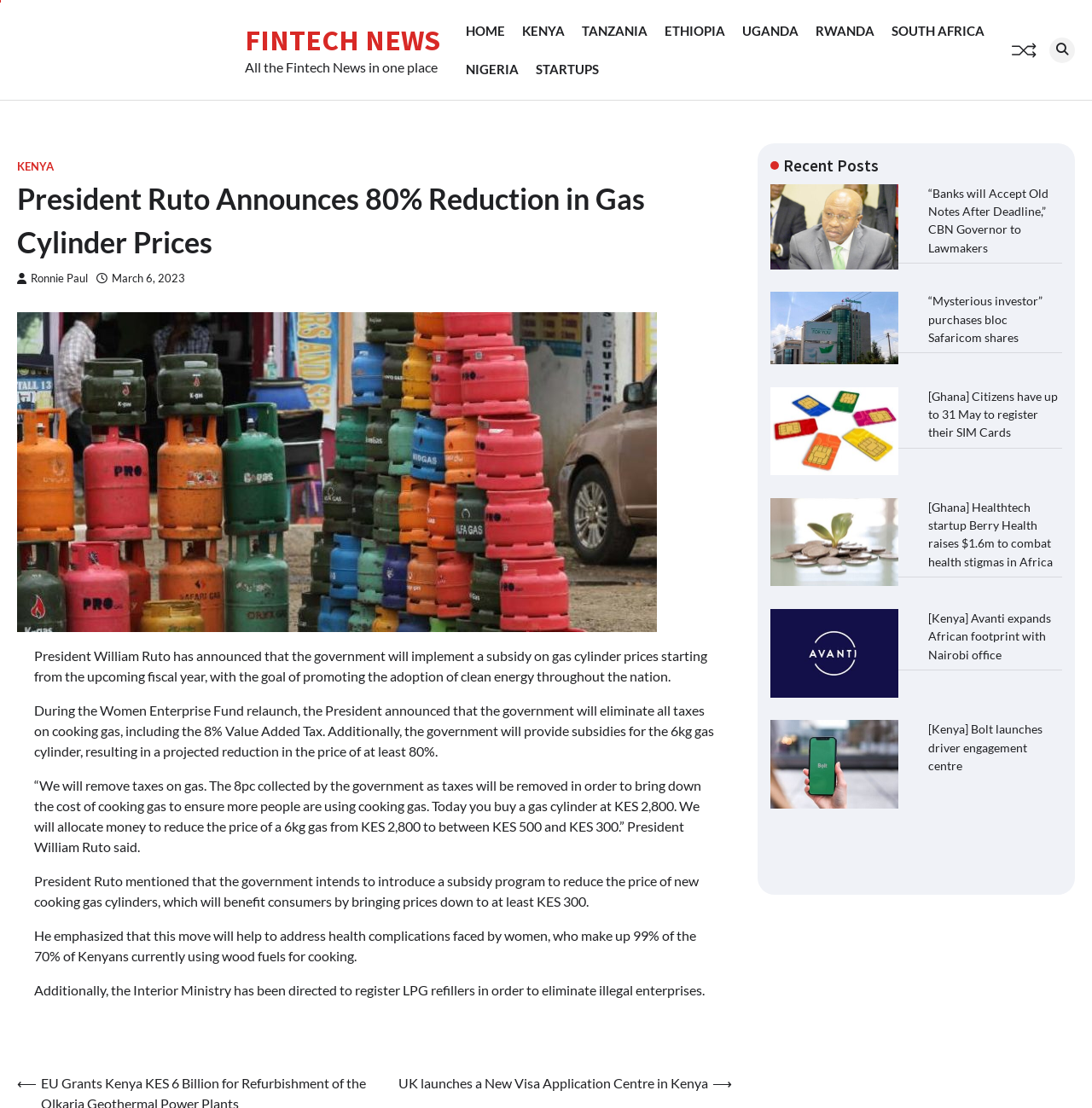What is the purpose of the subsidy program mentioned in the article?
Using the information presented in the image, please offer a detailed response to the question.

I determined the answer by reading the static text elements within the article section, which mentioned 'the goal of promoting the adoption of clean energy throughout the nation'.